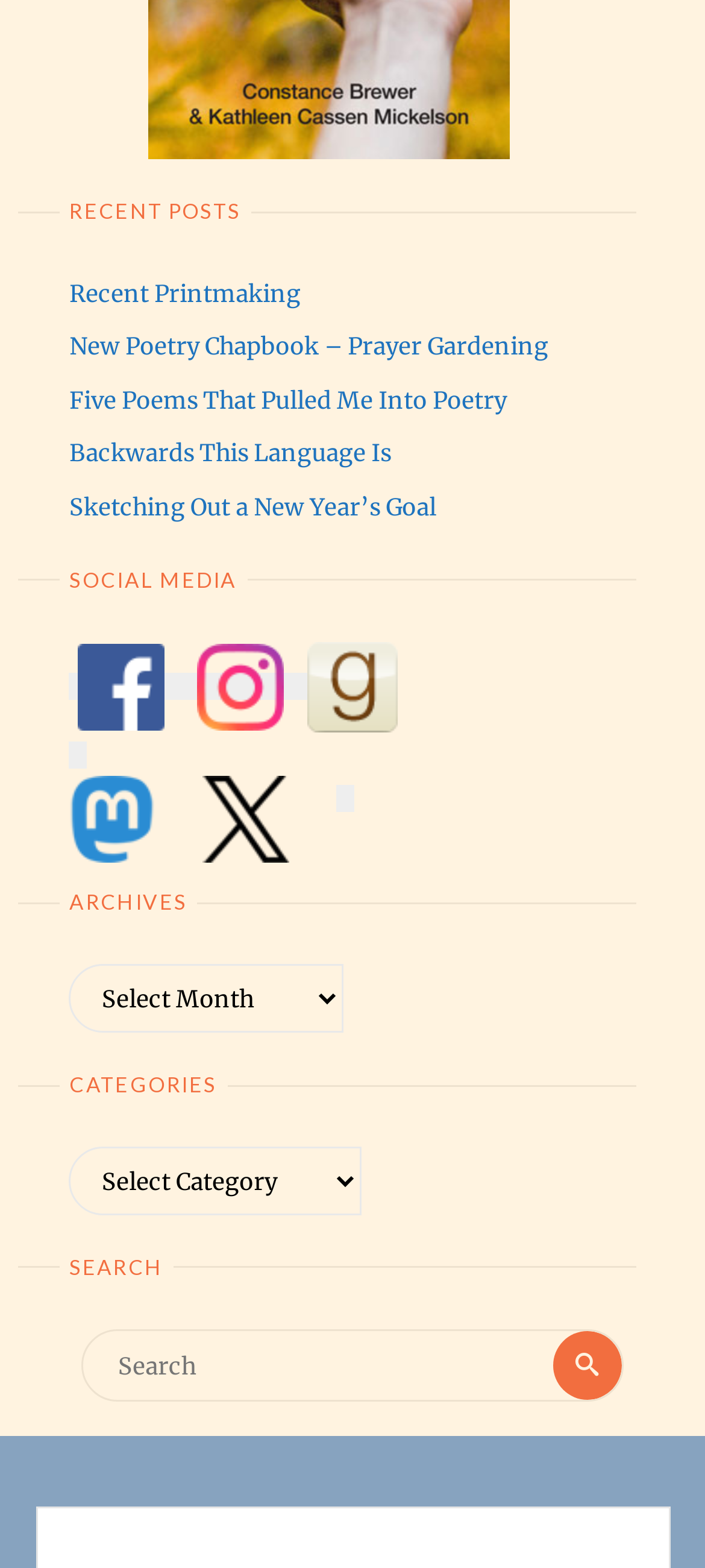What is the text above the search box?
Please provide an in-depth and detailed response to the question.

I looked at the search box element and found that there is a static text element above it with the text 'Search for:'.